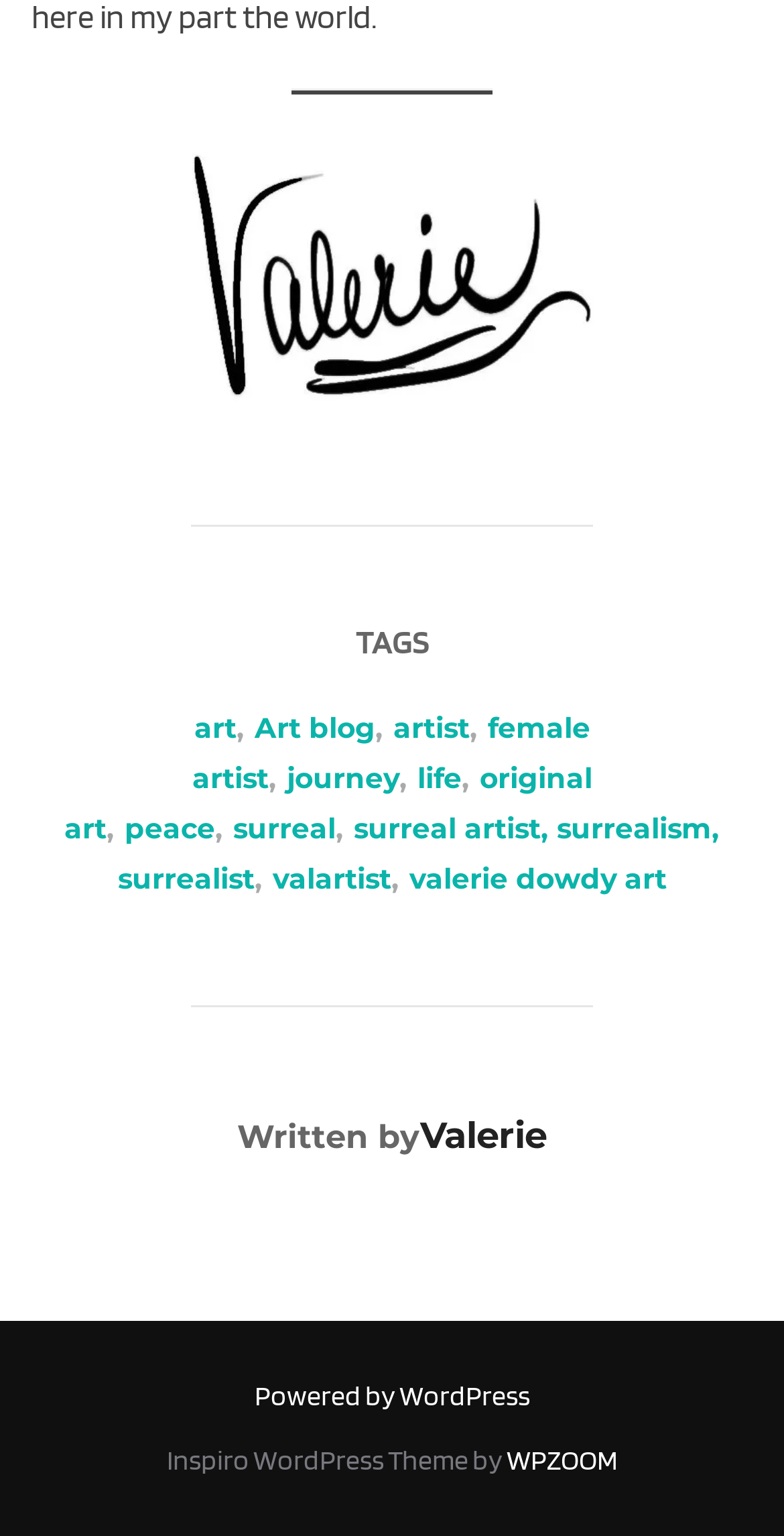Show the bounding box coordinates of the element that should be clicked to complete the task: "Contact us".

None